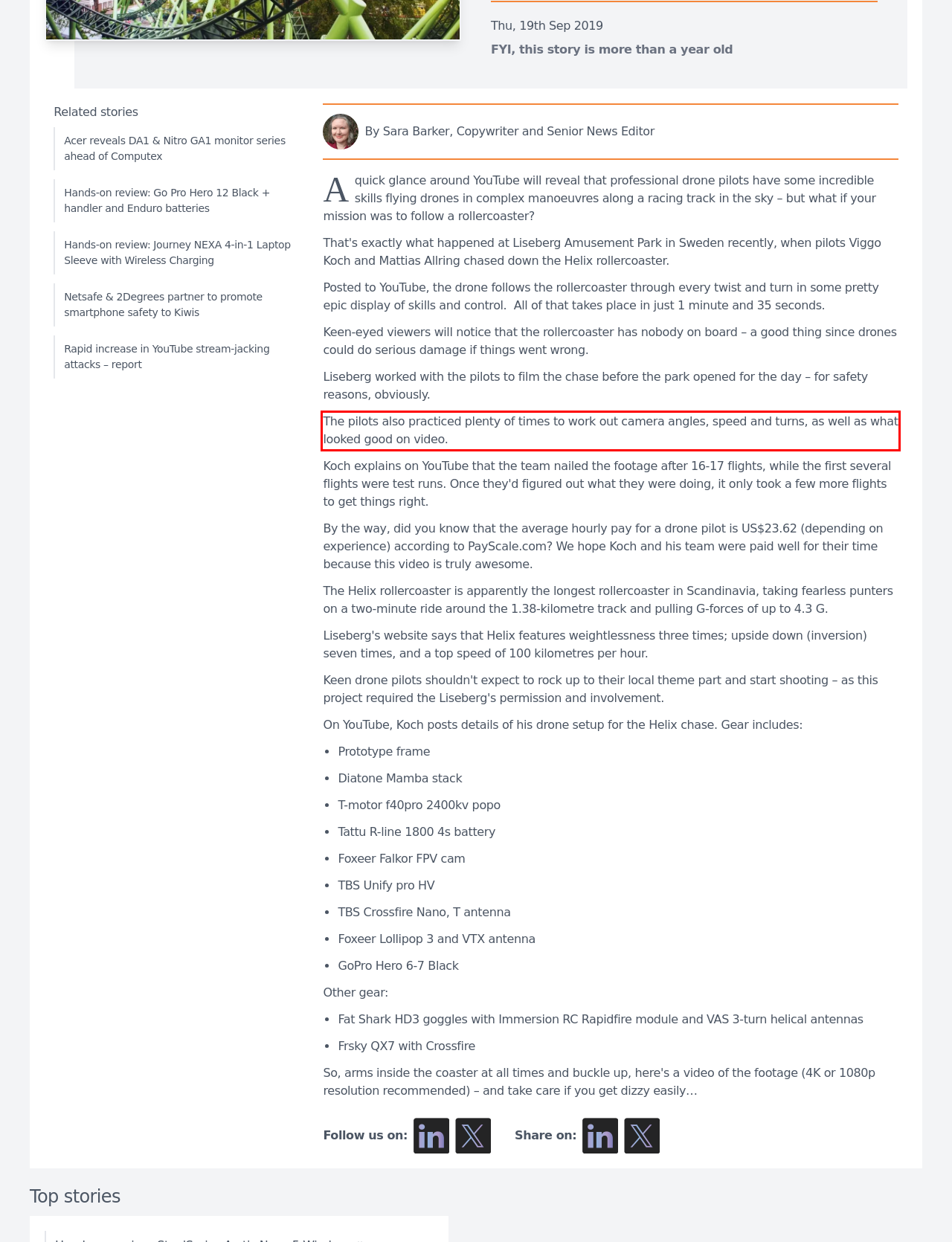Using the webpage screenshot, recognize and capture the text within the red bounding box.

The pilots also practiced plenty of times to work out camera angles, speed and turns, as well as what looked good on video.